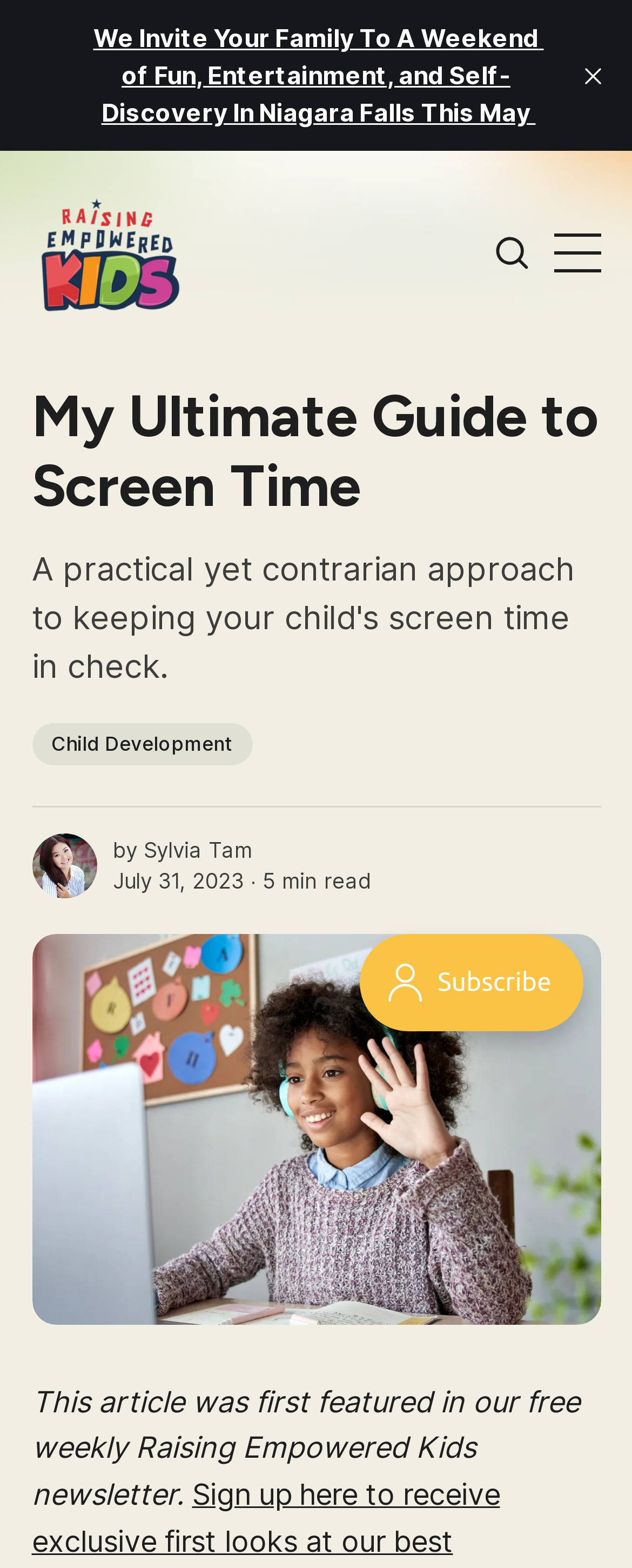Can you find and provide the main heading text of this webpage?

My Ultimate Guide to Screen Time